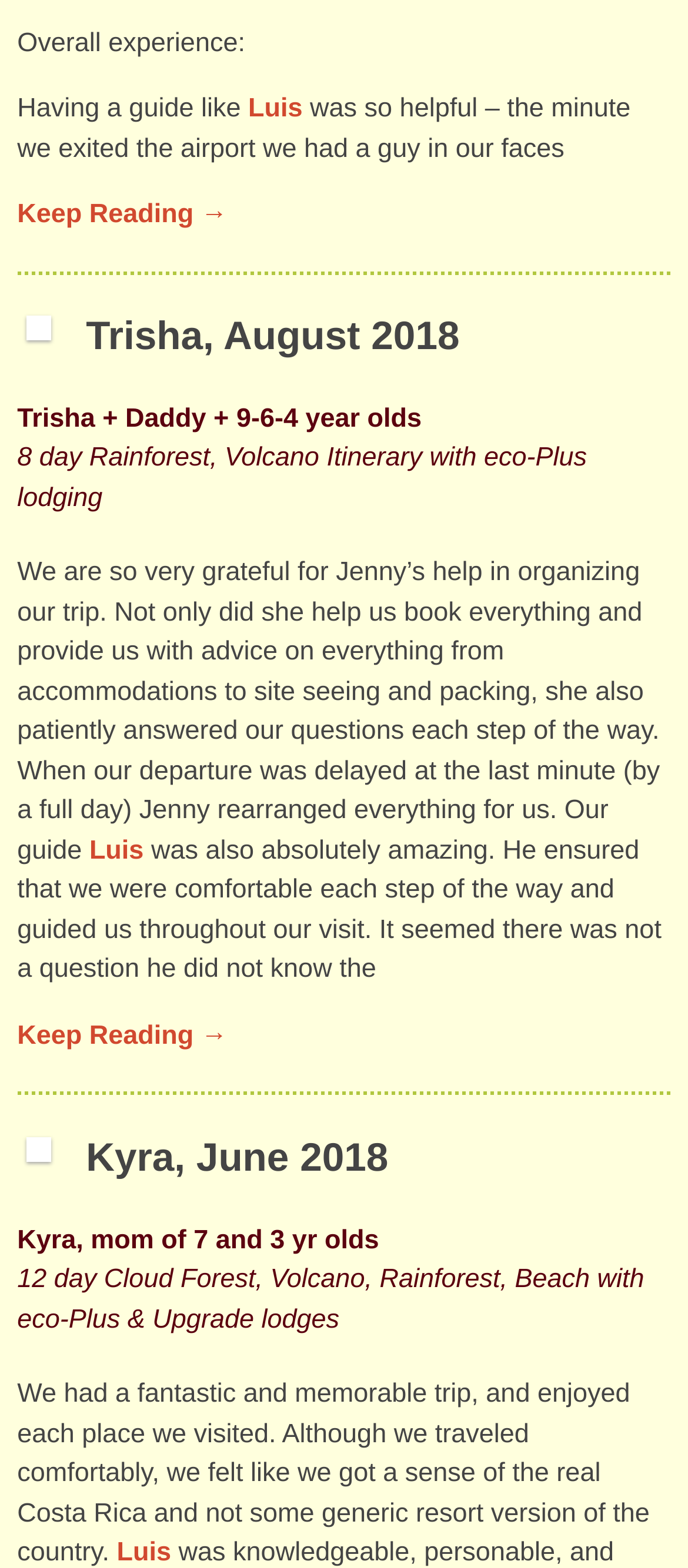What was the mode of transportation that Trisha's group encountered issues with?
Using the image as a reference, answer the question with a short word or phrase.

Airport